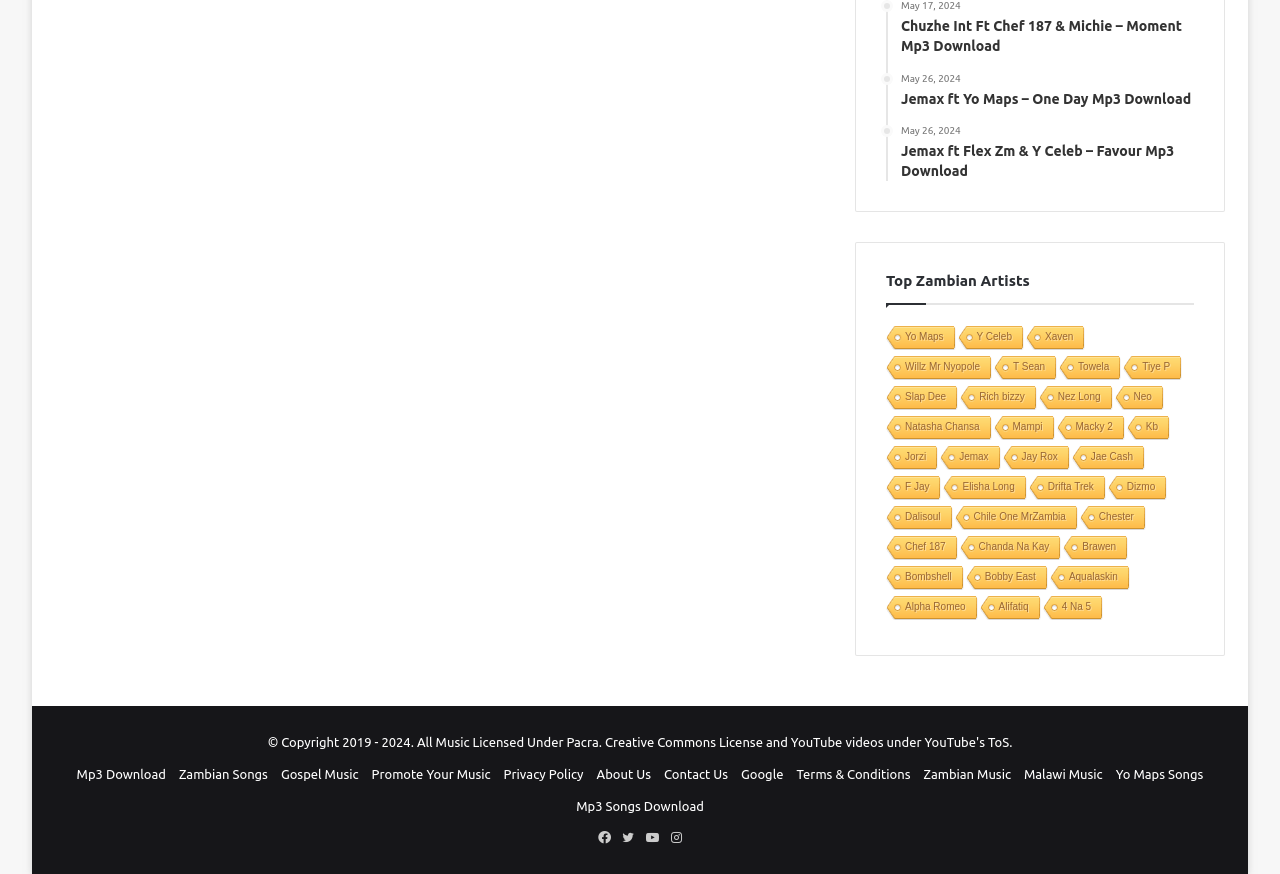Determine the bounding box coordinates for the clickable element required to fulfill the instruction: "Search for Mp3 Songs Download". Provide the coordinates as four float numbers between 0 and 1, i.e., [left, top, right, bottom].

[0.45, 0.915, 0.55, 0.931]